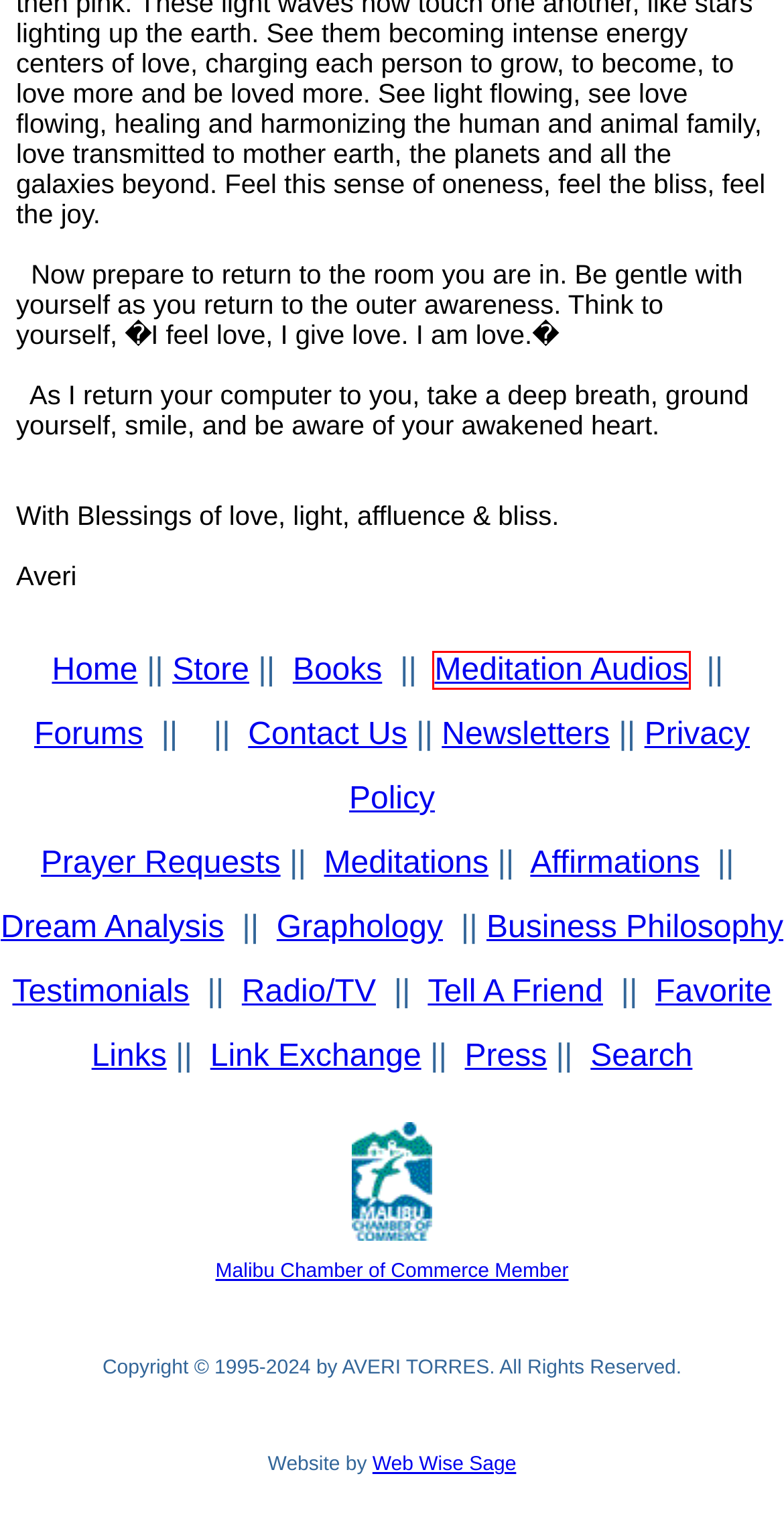Examine the screenshot of a webpage with a red bounding box around a specific UI element. Identify which webpage description best matches the new webpage that appears after clicking the element in the red bounding box. Here are the candidates:
A. Psychic Averi Torres - Affirmations
B. Psychic Averi Torres-Press
C. Psychic Averi Torres-Dream Analysis
D. Web Wise Sage.  Professional Website Developer.
E. Psychic Averi Torres - Contact Us
F. Psychic Averi Torres - Tell A Friend
G. Psychic Averi Torres - Meditation Tapes
H. Home - Malibu Pacific Palisades Chamber of Commerce, CA

G